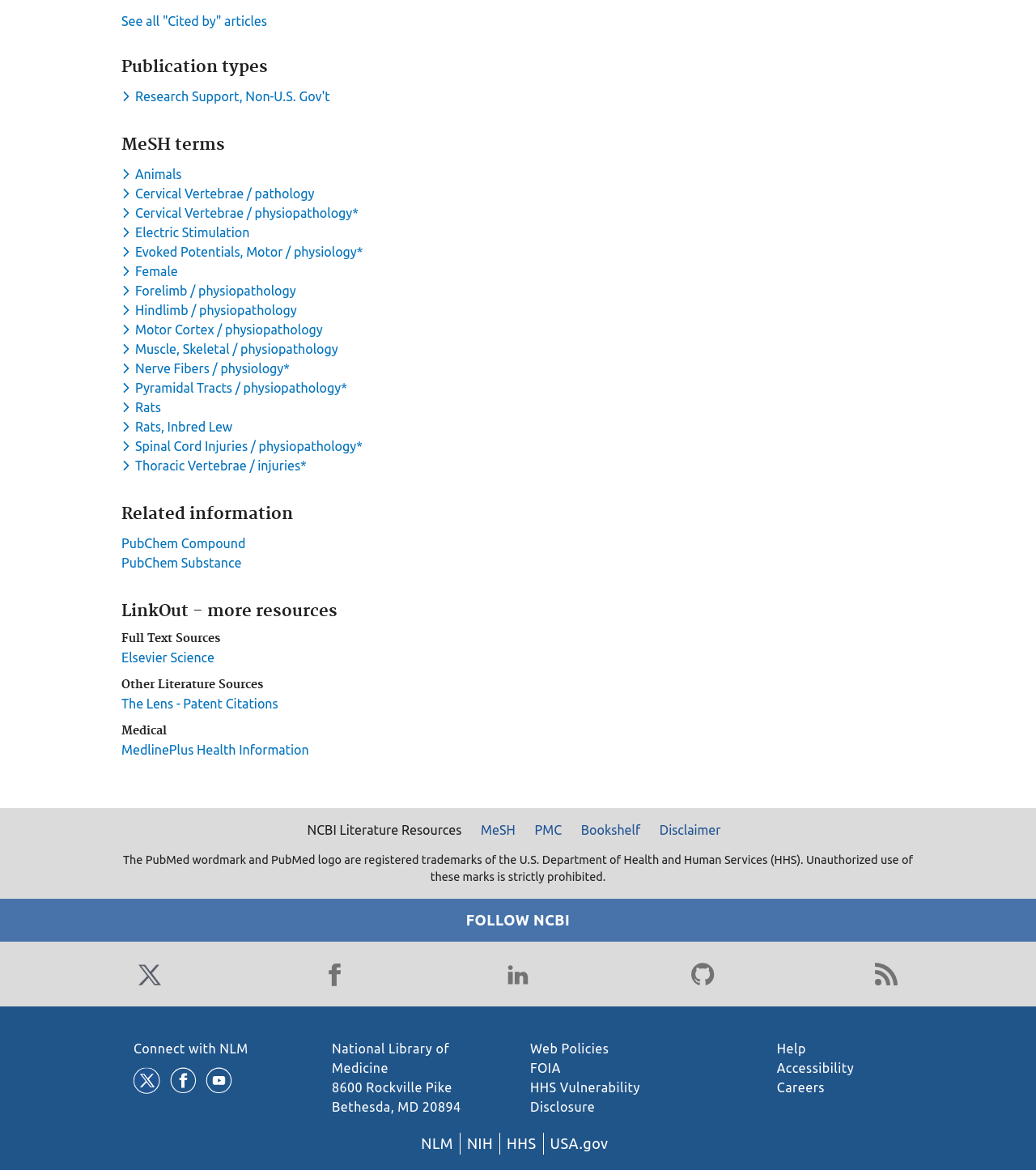Find the bounding box coordinates of the element to click in order to complete the given instruction: "Connect with NLM."

[0.129, 0.89, 0.24, 0.902]